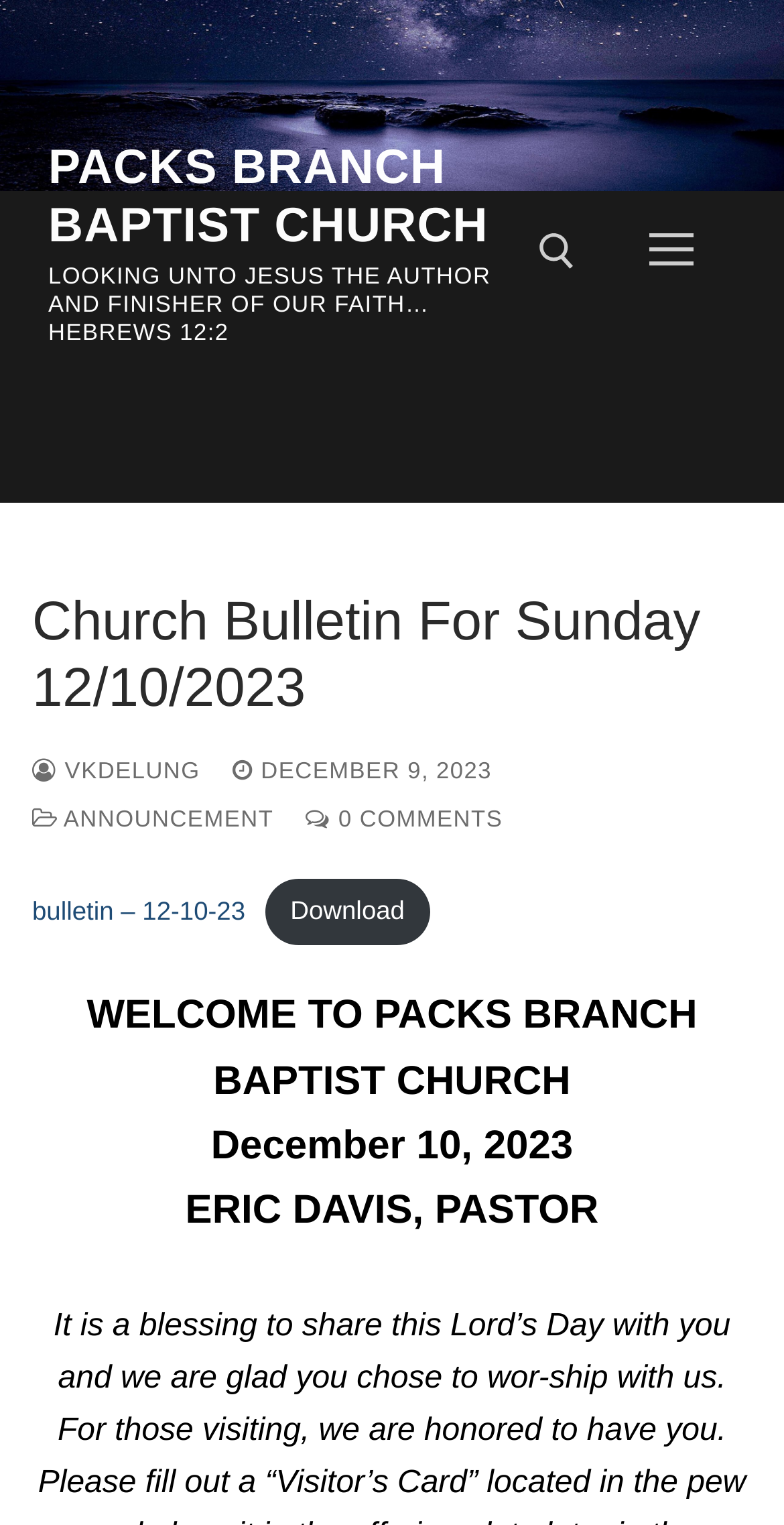Find the bounding box coordinates of the element to click in order to complete the given instruction: "Open search tool."

[0.688, 0.153, 0.734, 0.177]